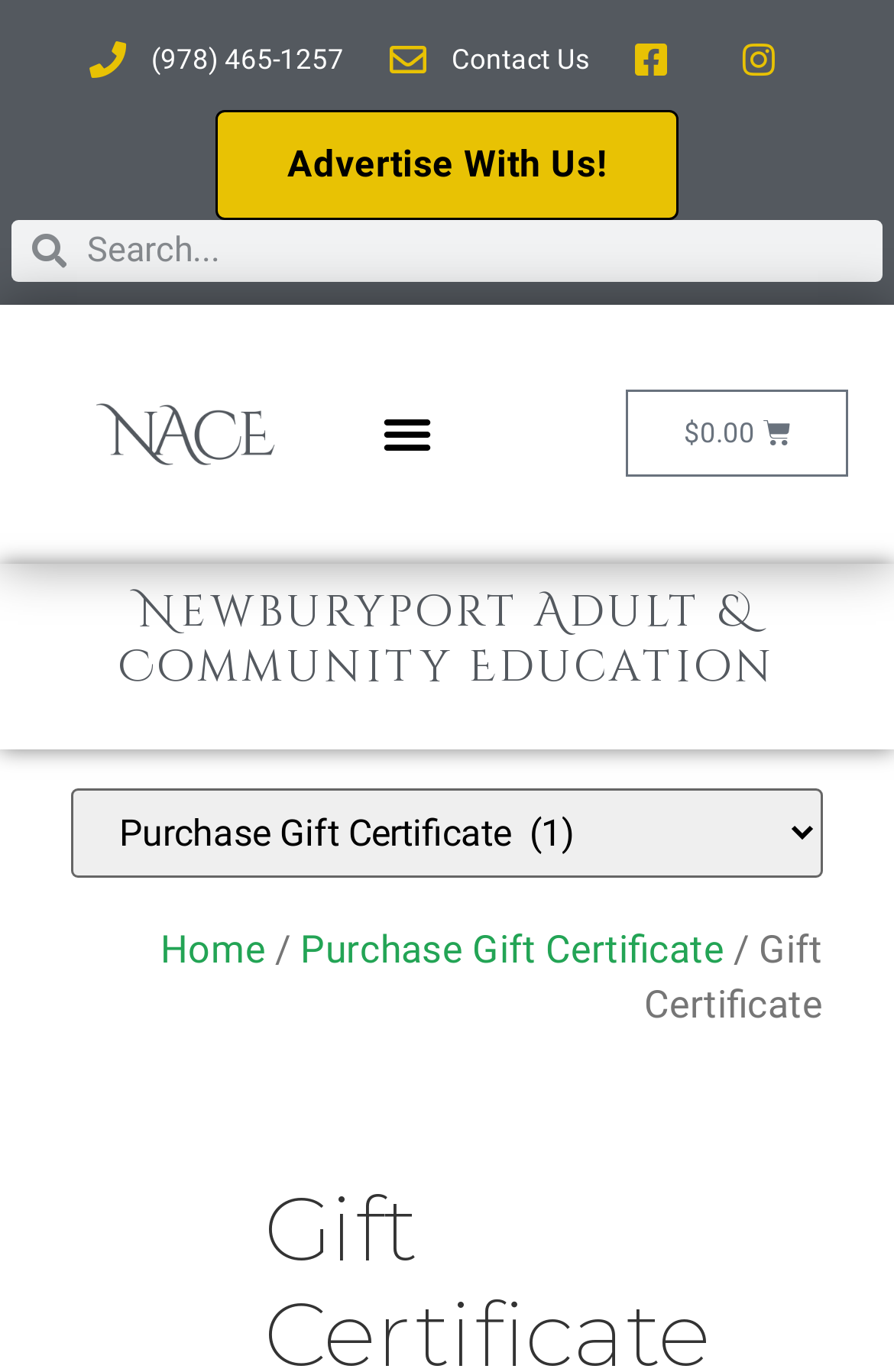Please examine the image and answer the question with a detailed explanation:
What is the name of the organization?

I found the name of the organization by looking at the link element with the text 'Newburyport Adult & Community Education' which is located at the top of the page, and also has an associated image with the same name.